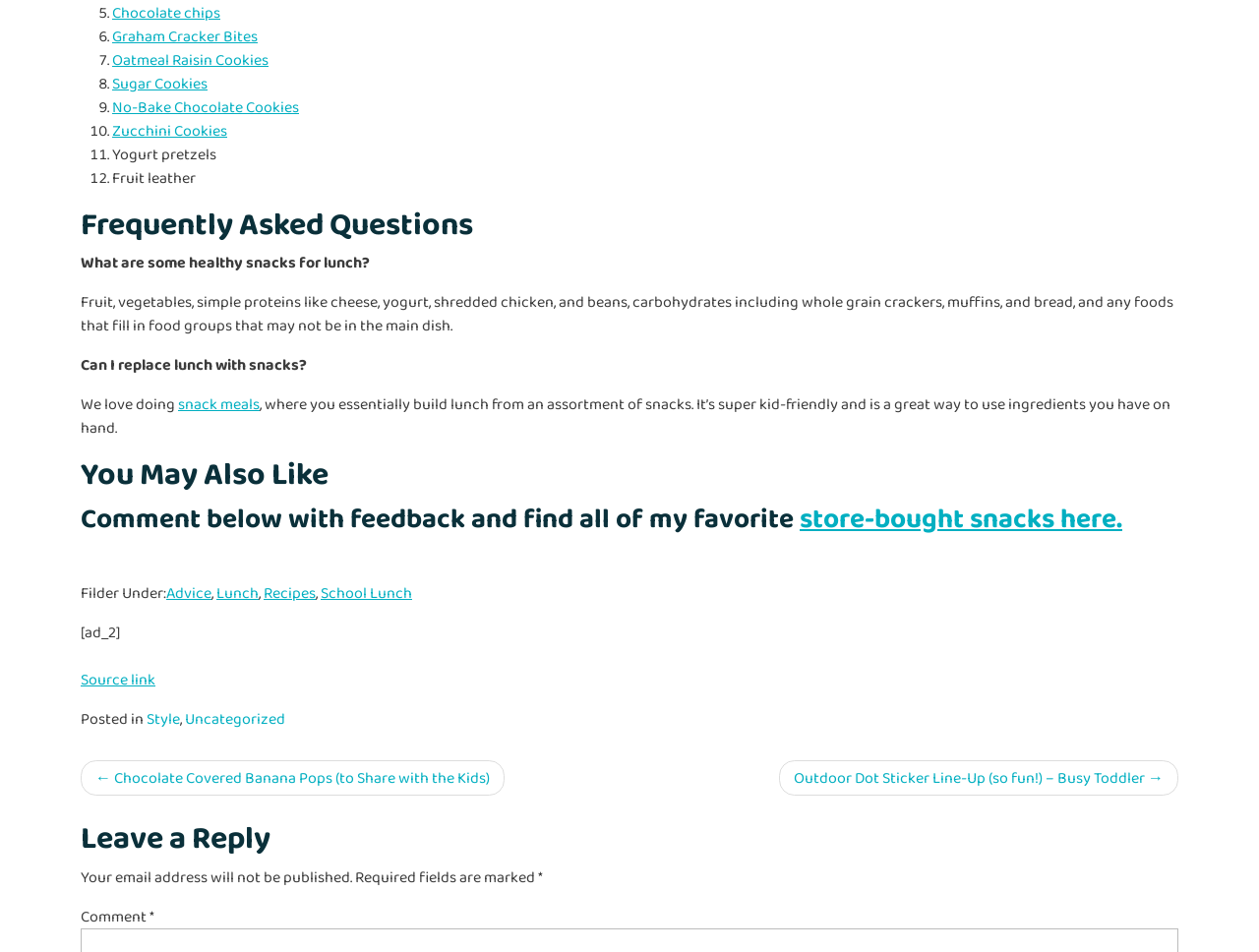What is the first snack listed?
Please respond to the question with a detailed and informative answer.

The first snack listed is 'Chocolate chips' which is a link element with the bounding box coordinates [0.089, 0.001, 0.175, 0.025]. It is preceded by a list marker '5.' with the bounding box coordinates [0.078, 0.001, 0.089, 0.026].